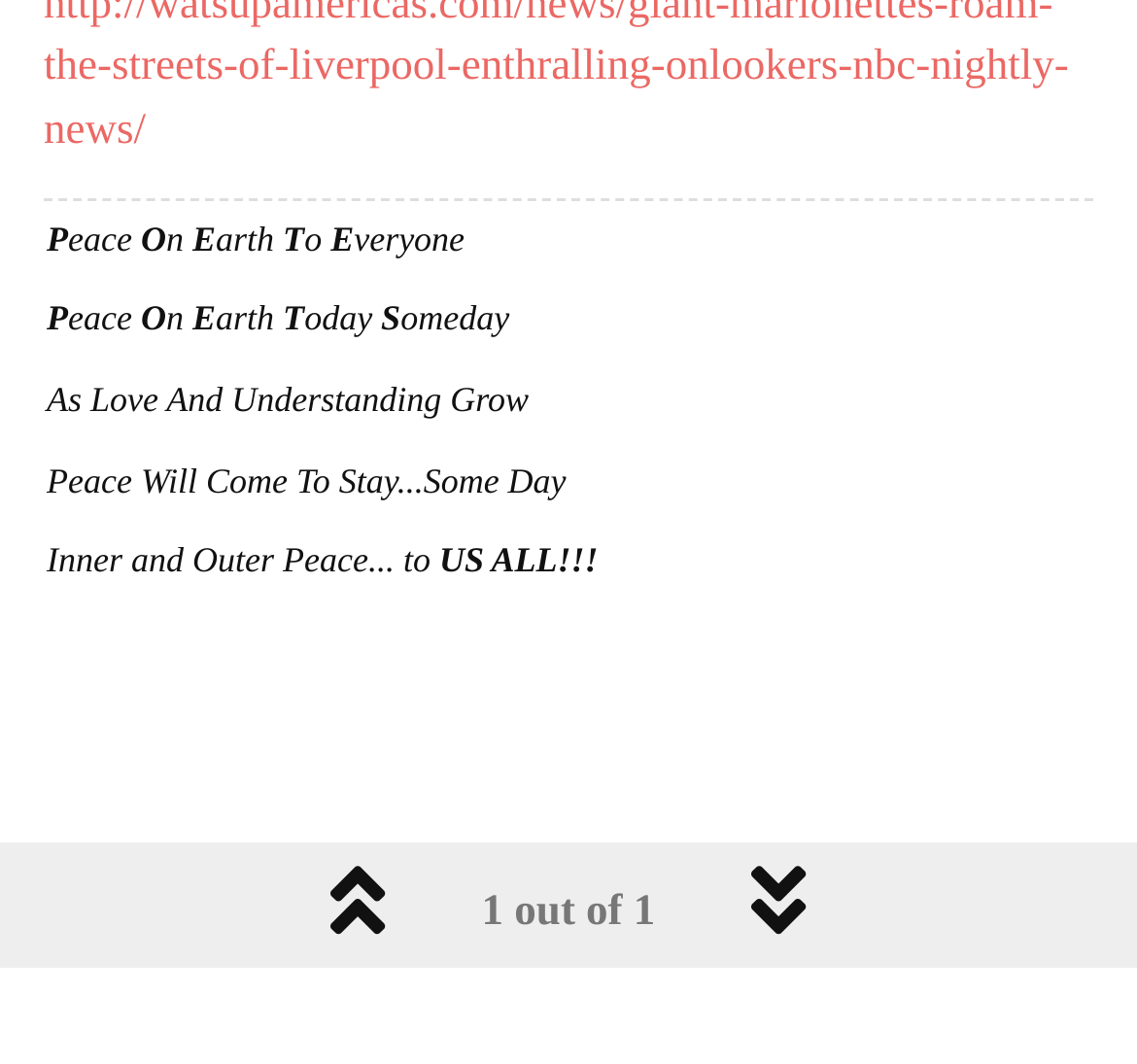Locate the UI element that matches the description name="input_1" placeholder="Your Name" in the webpage screenshot. Return the bounding box coordinates in the format (top-left x, top-left y, bottom-right x, bottom-right y), with values ranging from 0 to 1.

None